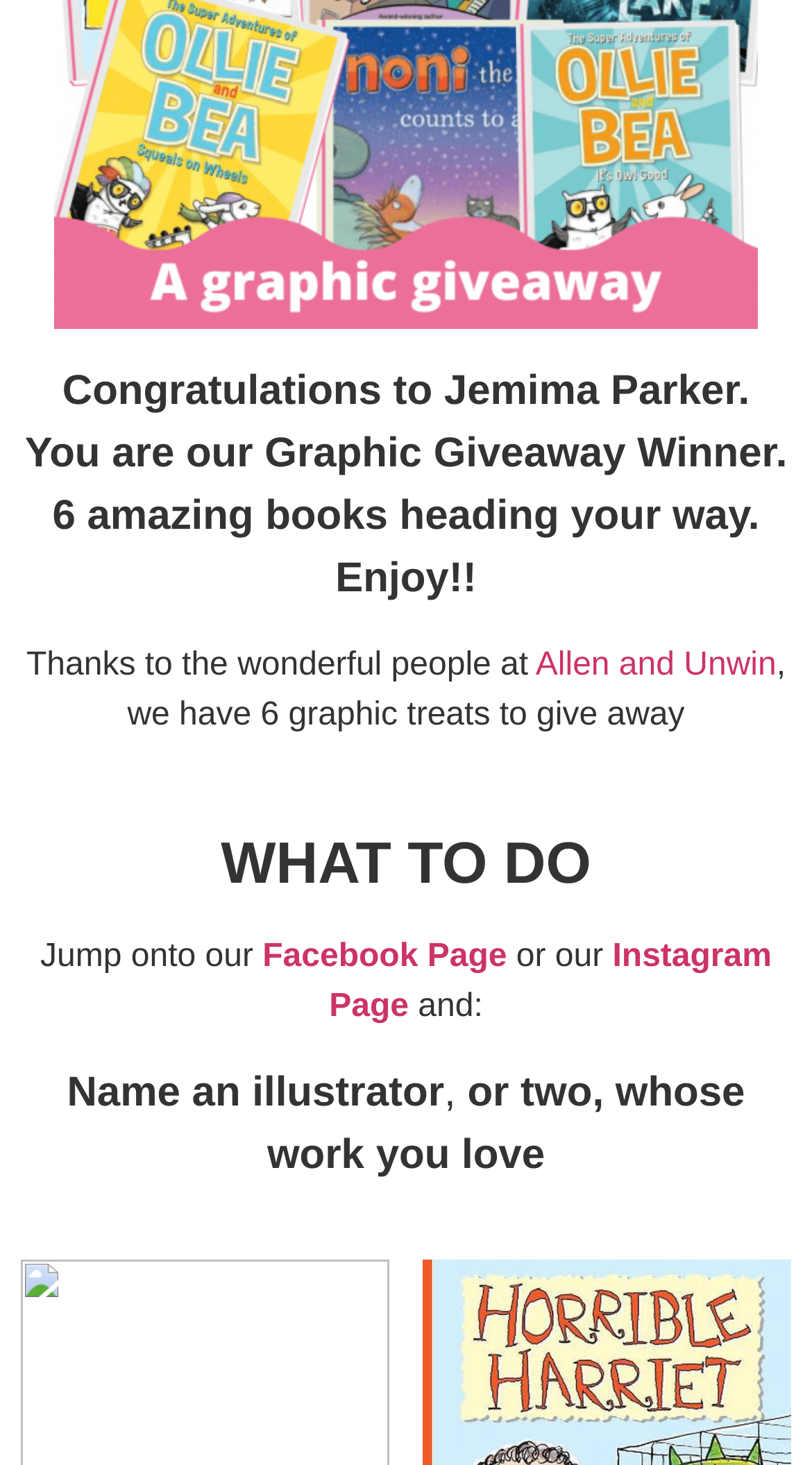What is the name of the publisher mentioned on the webpage?
Could you answer the question in a detailed manner, providing as much information as possible?

The publisher's name is mentioned in the text following the congratulatory message, which says 'Thanks to the wonderful people at Allen and Unwin'.